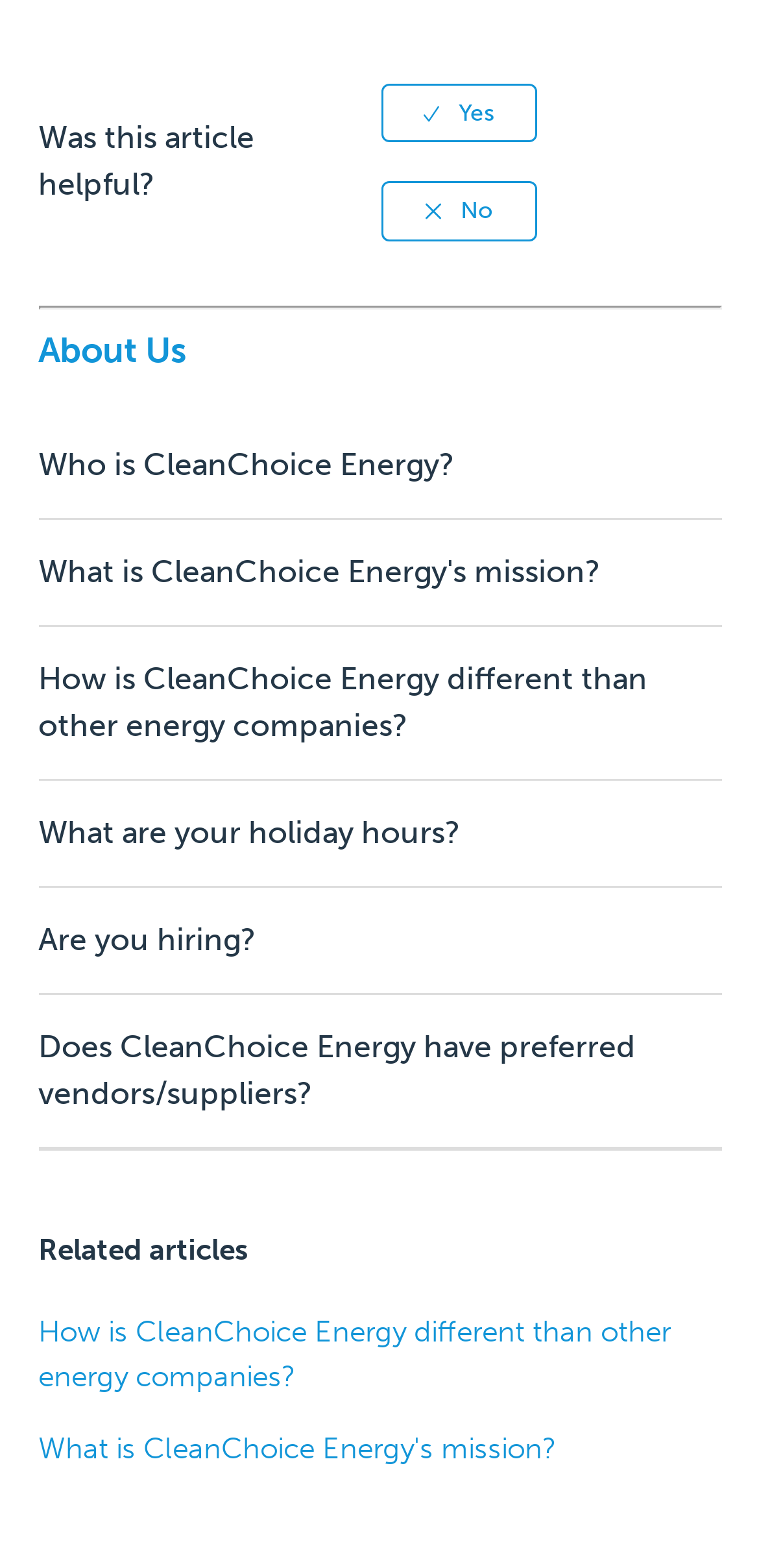From the element description: "What is CleanChoice Energy's mission?", extract the bounding box coordinates of the UI element. The coordinates should be expressed as four float numbers between 0 and 1, in the order [left, top, right, bottom].

[0.05, 0.352, 0.791, 0.376]